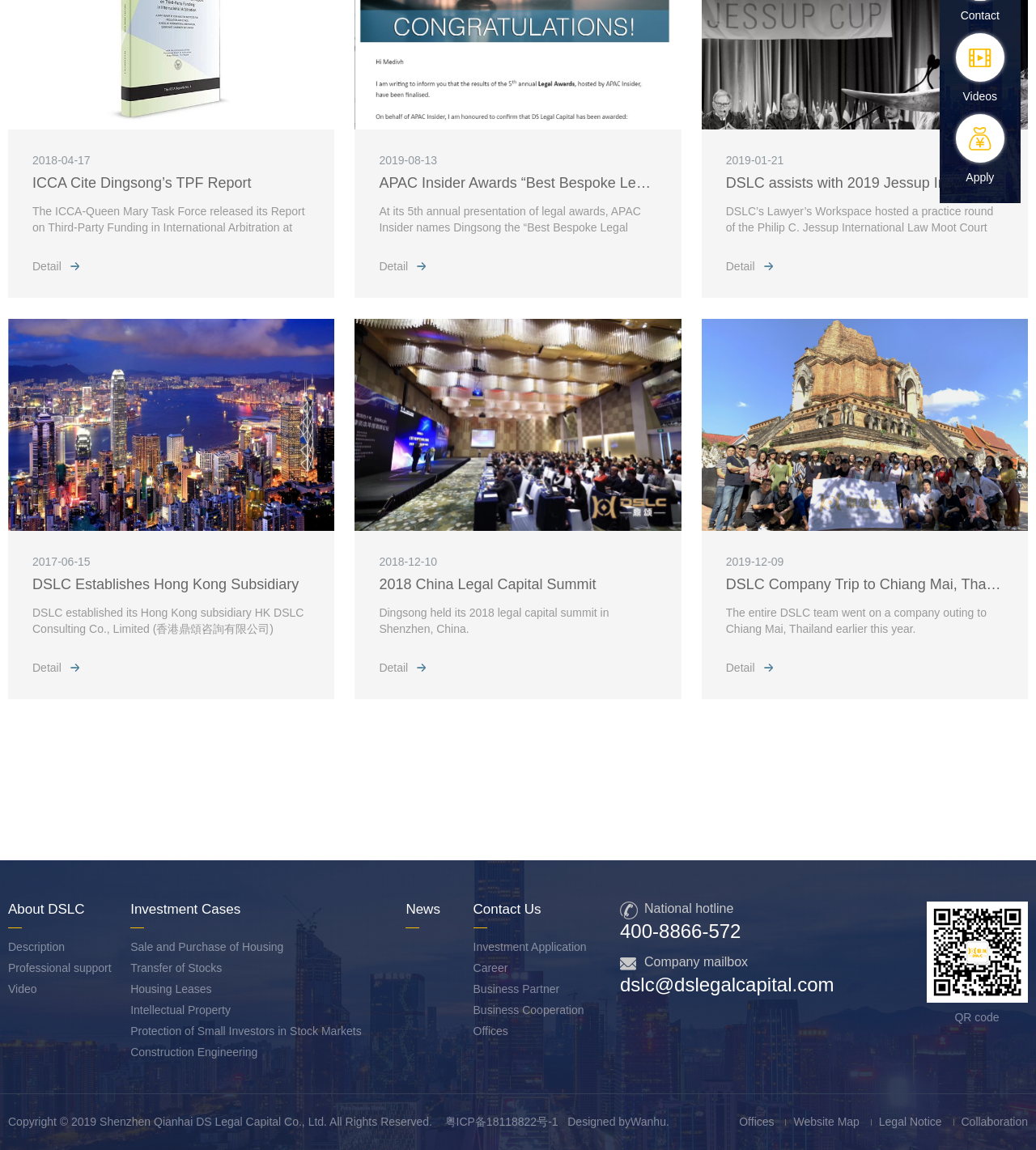Using the provided description: "Website Map", find the bounding box coordinates of the corresponding UI element. The output should be four float numbers between 0 and 1, in the format [left, top, right, bottom].

[0.766, 0.97, 0.83, 0.981]